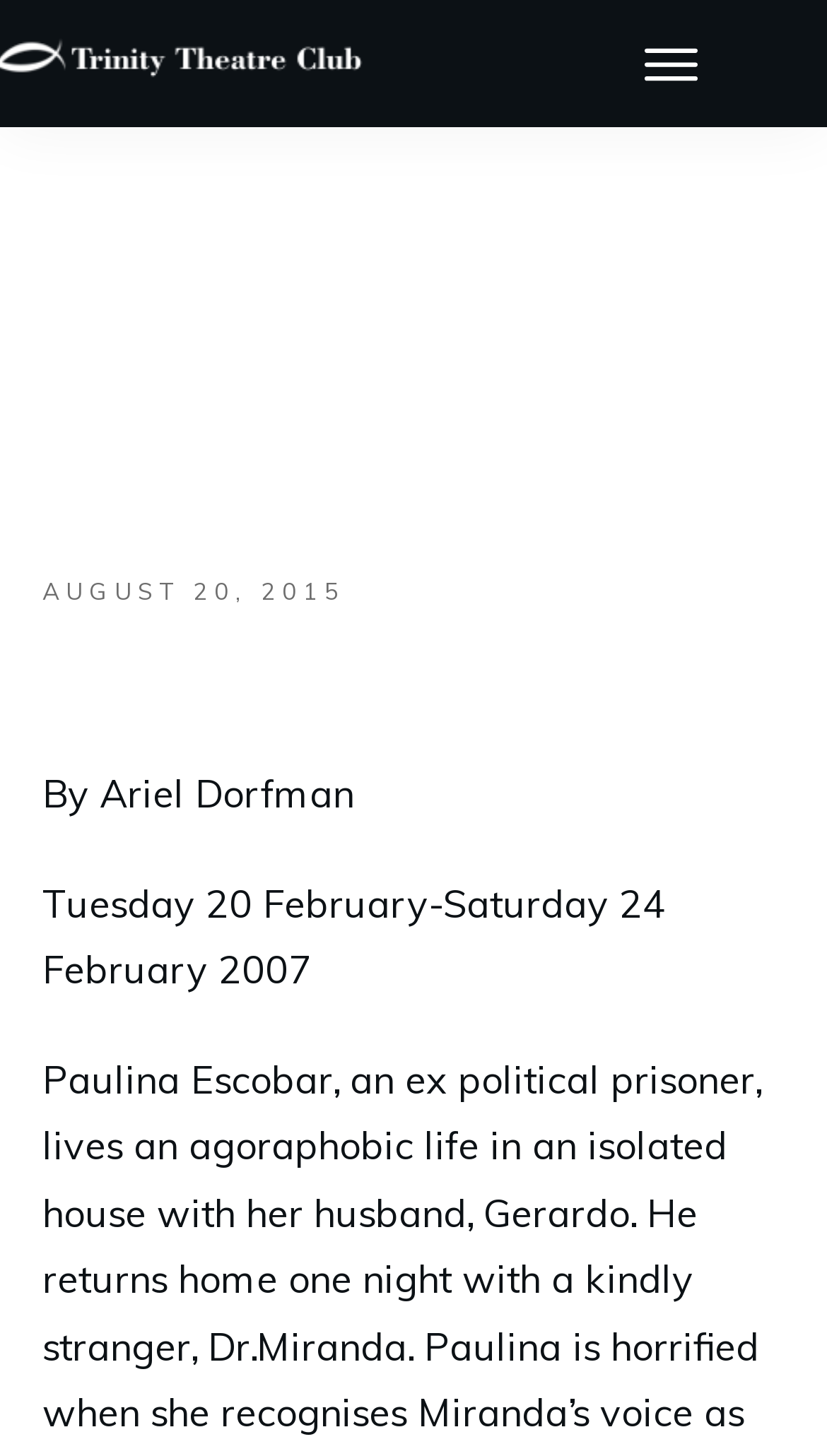Determine the bounding box for the HTML element described here: "parent_node: Home". The coordinates should be given as [left, top, right, bottom] with each number being a float between 0 and 1.

[0.759, 0.015, 0.862, 0.073]